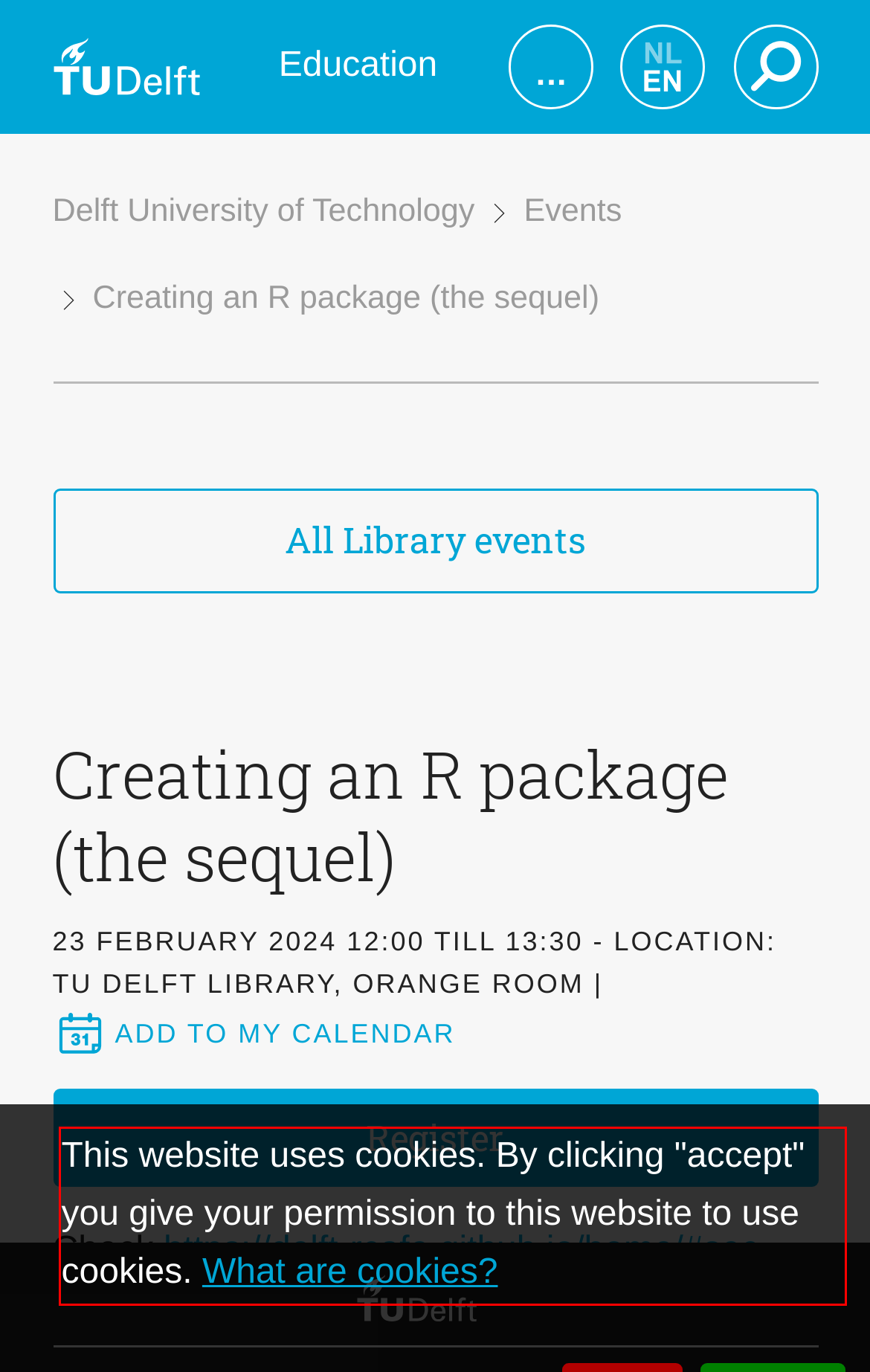Given a webpage screenshot, locate the red bounding box and extract the text content found inside it.

This website uses cookies. By clicking "accept" you give your permission to this website to use cookies. What are cookies?